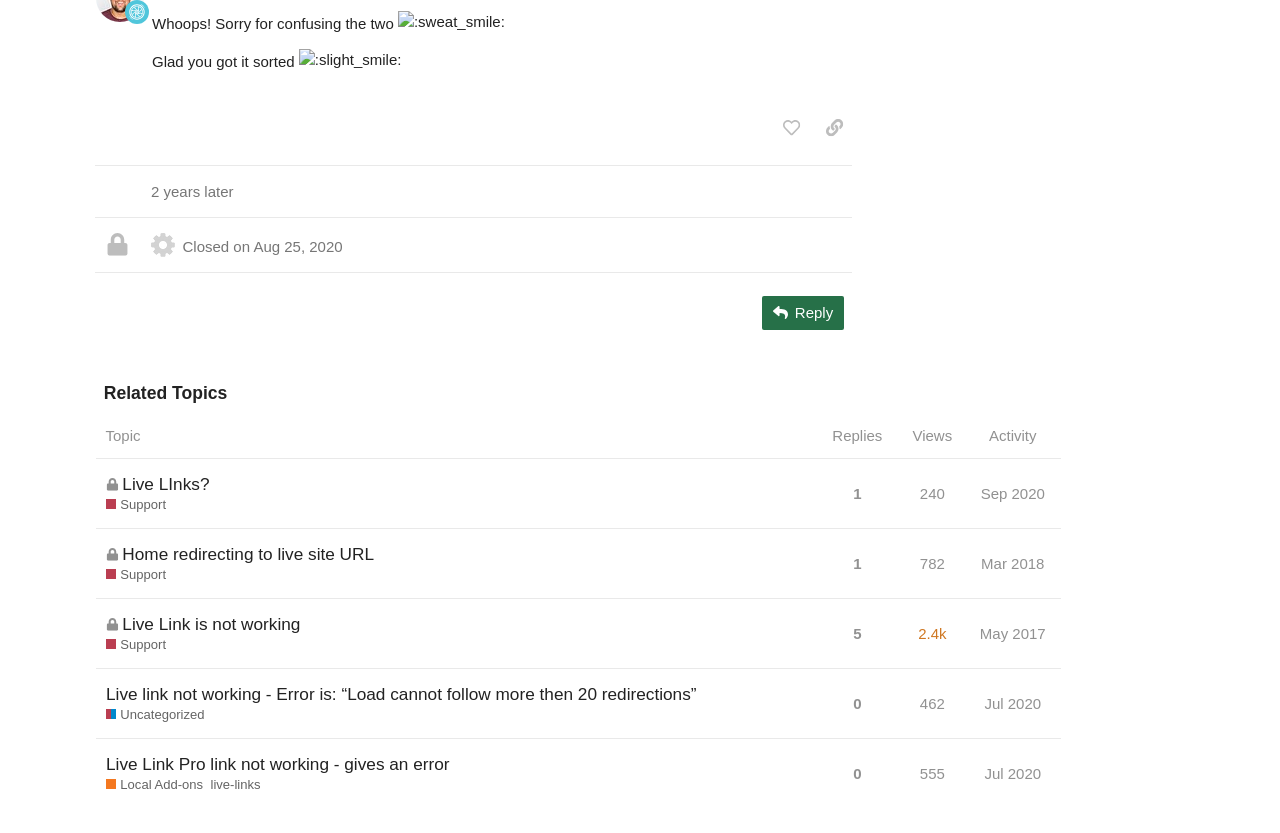Given the description 5, predict the bounding box coordinates of the UI element. Ensure the coordinates are in the format (top-left x, top-left y, bottom-right x, bottom-right y) and all values are between 0 and 1.

[0.663, 0.733, 0.677, 0.788]